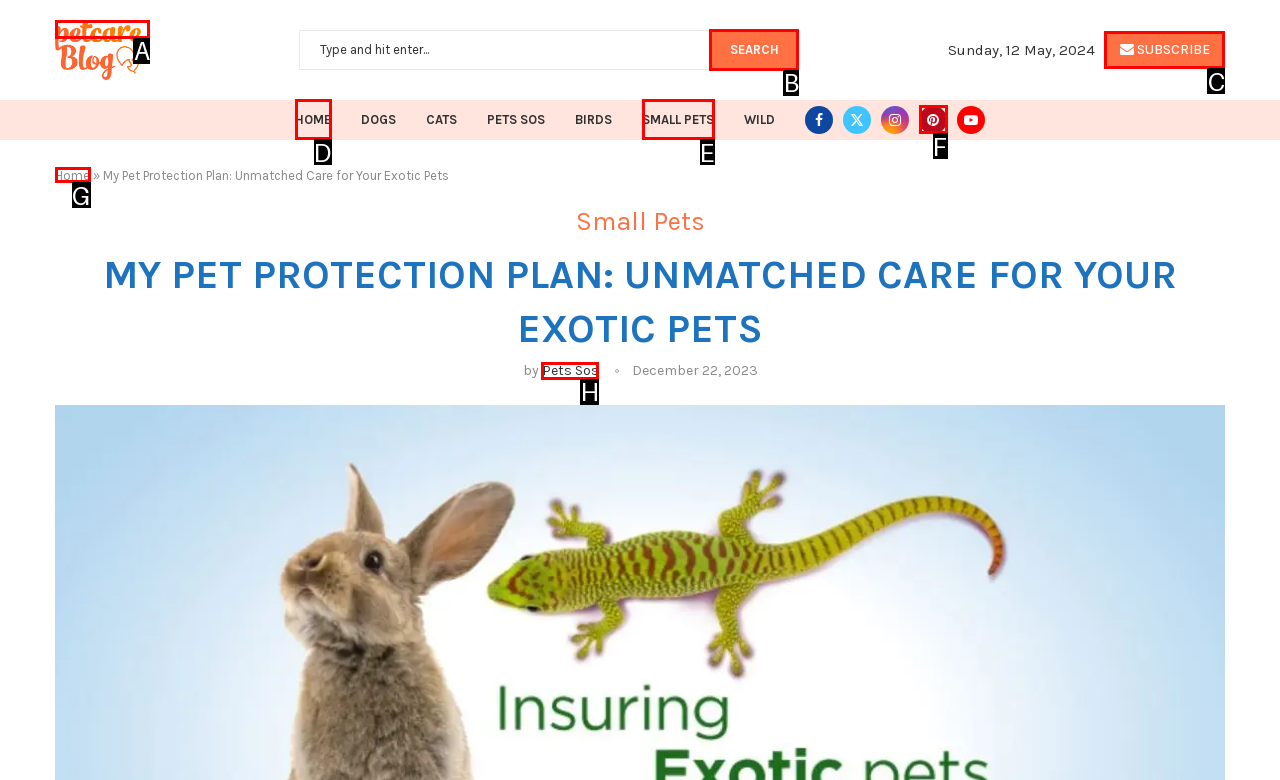Determine the HTML element to be clicked to complete the task: subscribe to the newsletter. Answer by giving the letter of the selected option.

C